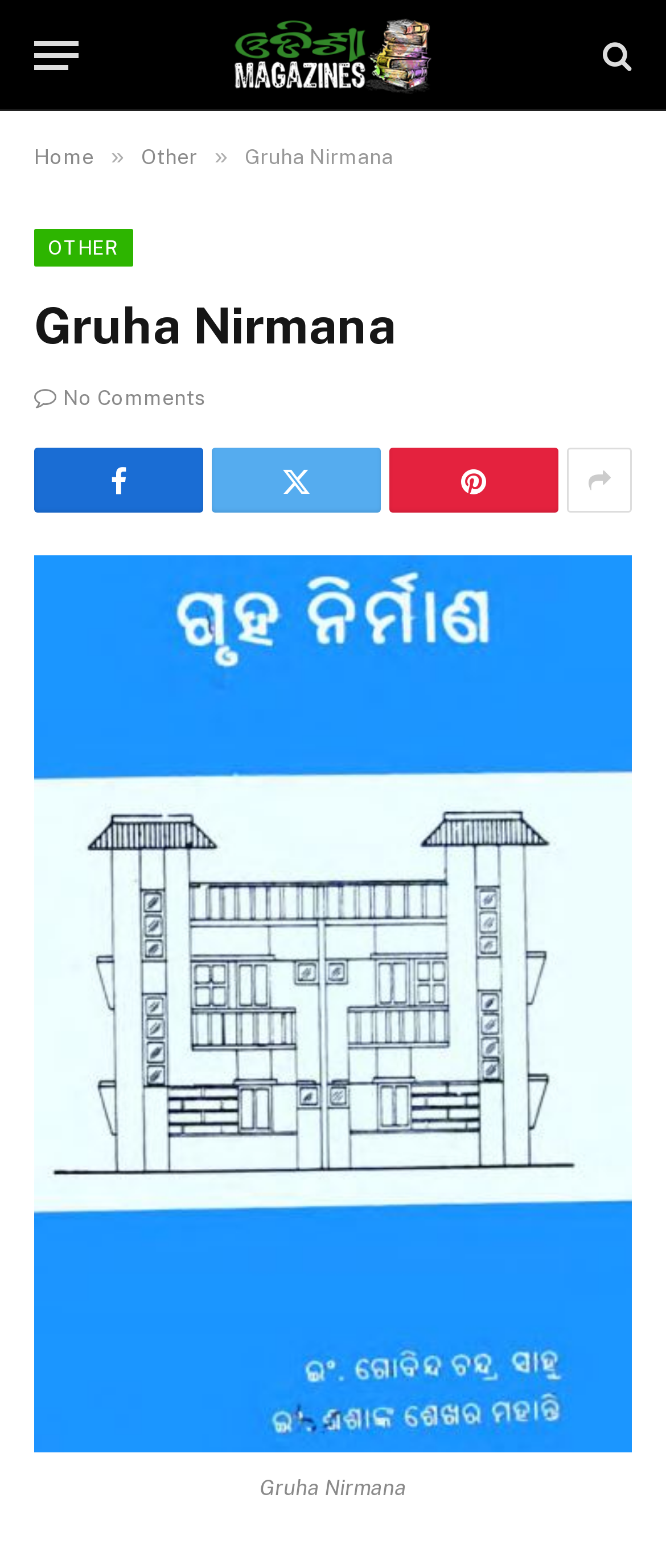Identify the bounding box for the described UI element: "Submit".

None